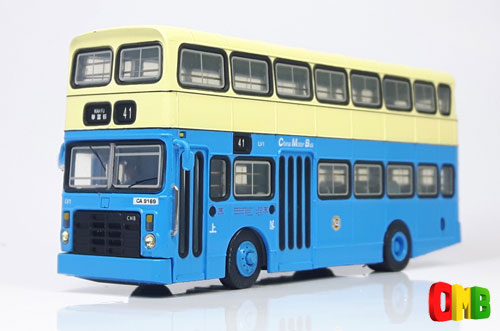Please reply with a single word or brief phrase to the question: 
Who produced the collectible model?

Collector's Model